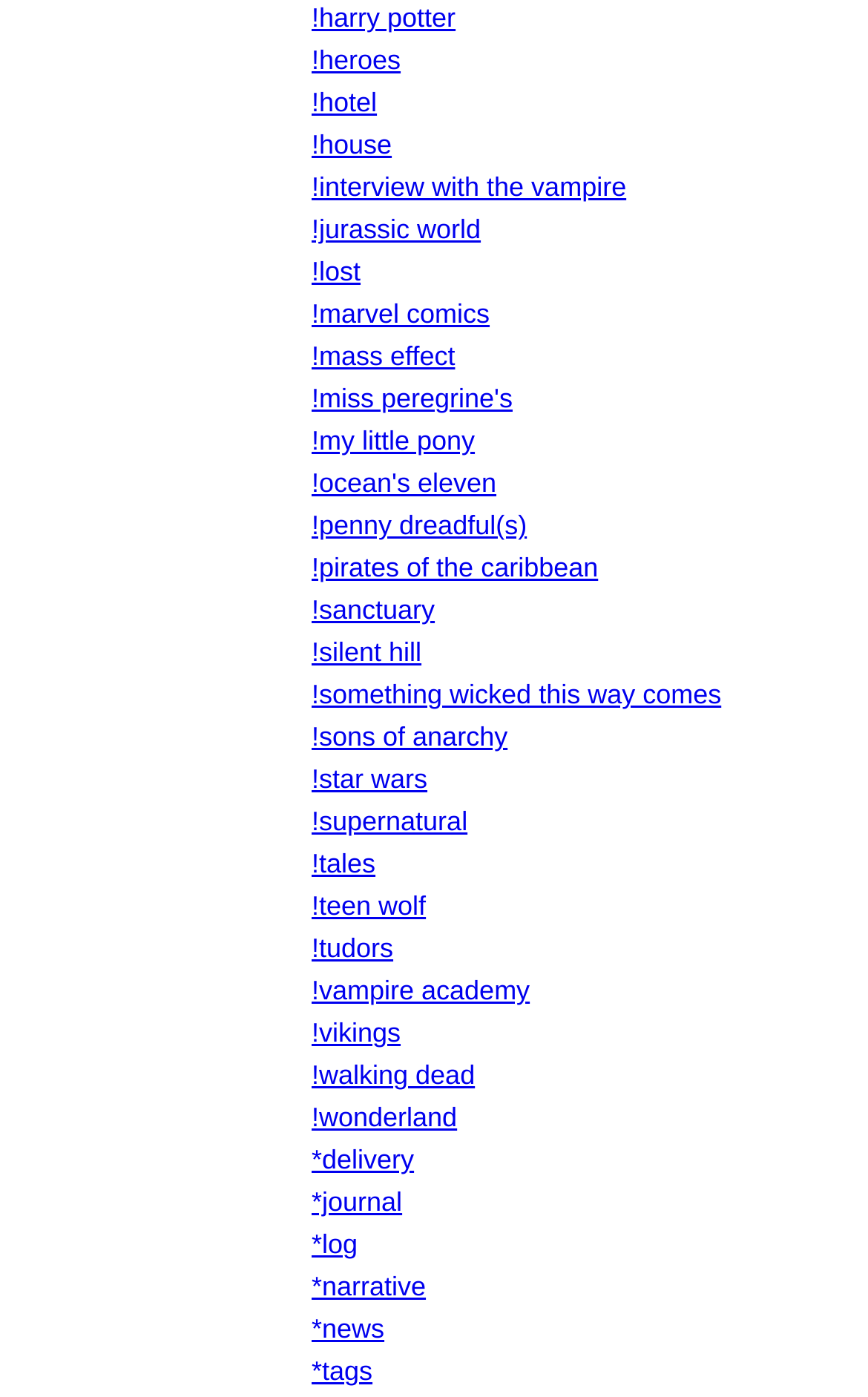Kindly determine the bounding box coordinates for the area that needs to be clicked to execute this instruction: "visit the Marvel Comics page".

[0.359, 0.214, 0.564, 0.236]